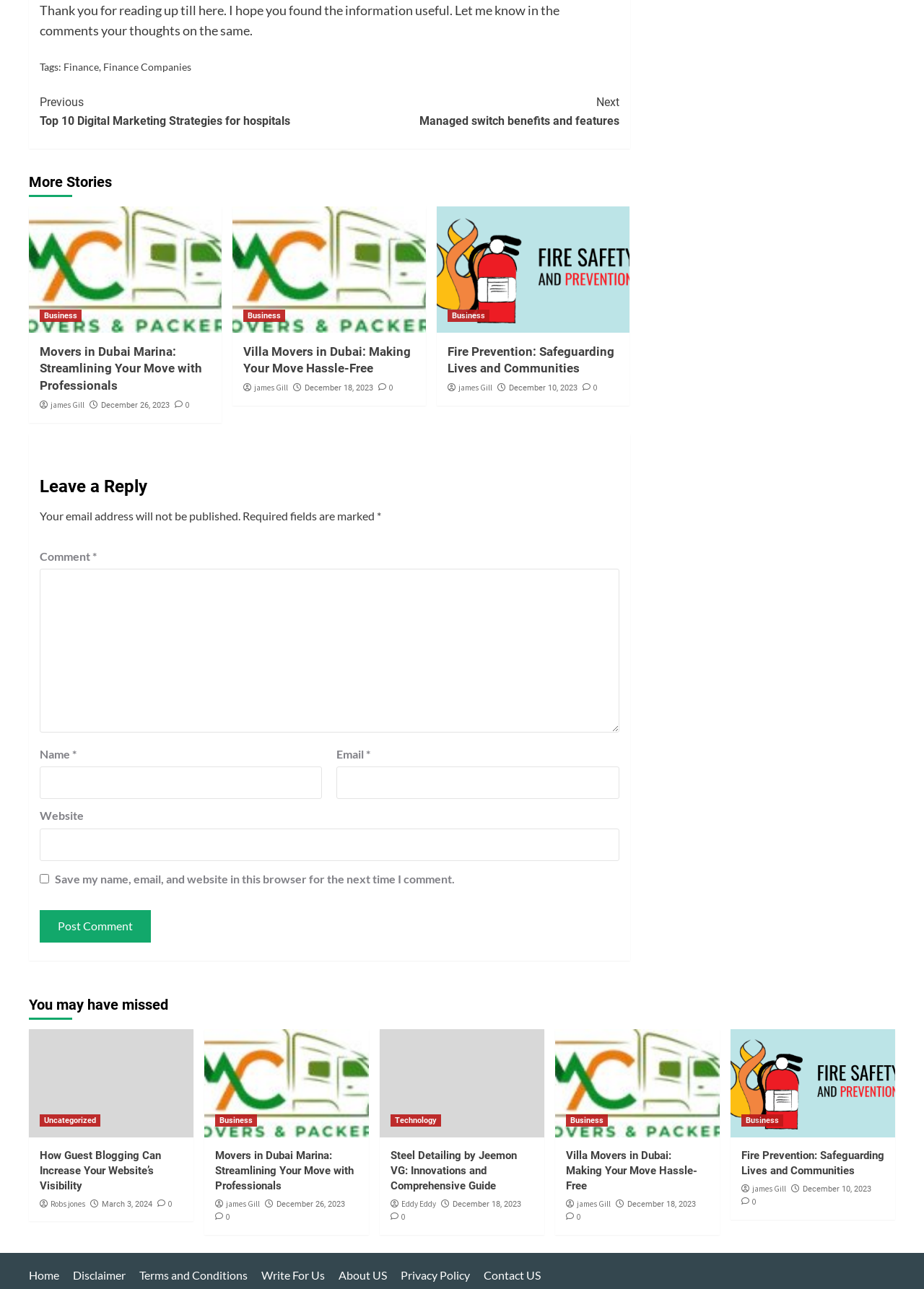Pinpoint the bounding box coordinates of the element that must be clicked to accomplish the following instruction: "Click on the 'Post Comment' button". The coordinates should be in the format of four float numbers between 0 and 1, i.e., [left, top, right, bottom].

[0.043, 0.706, 0.163, 0.731]